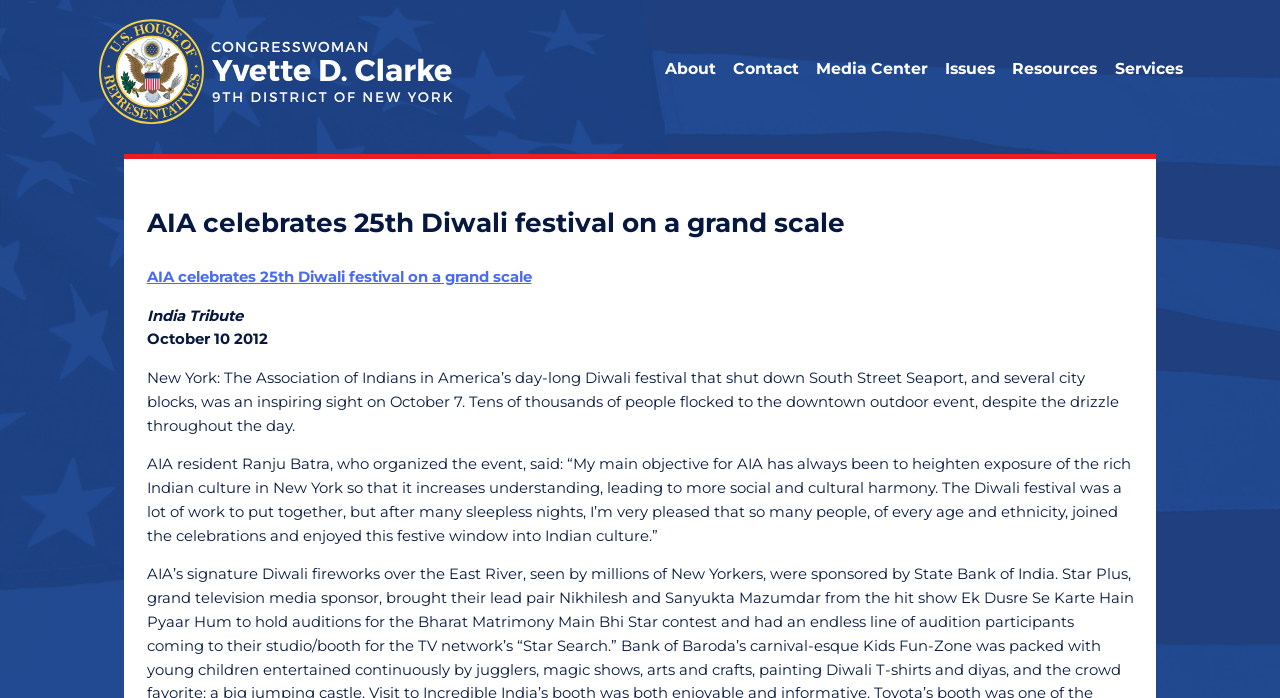Based on the element description: "Education", identify the bounding box coordinates for this UI element. The coordinates must be four float numbers between 0 and 1, listed as [left, top, right, bottom].

[0.745, 0.232, 0.903, 0.272]